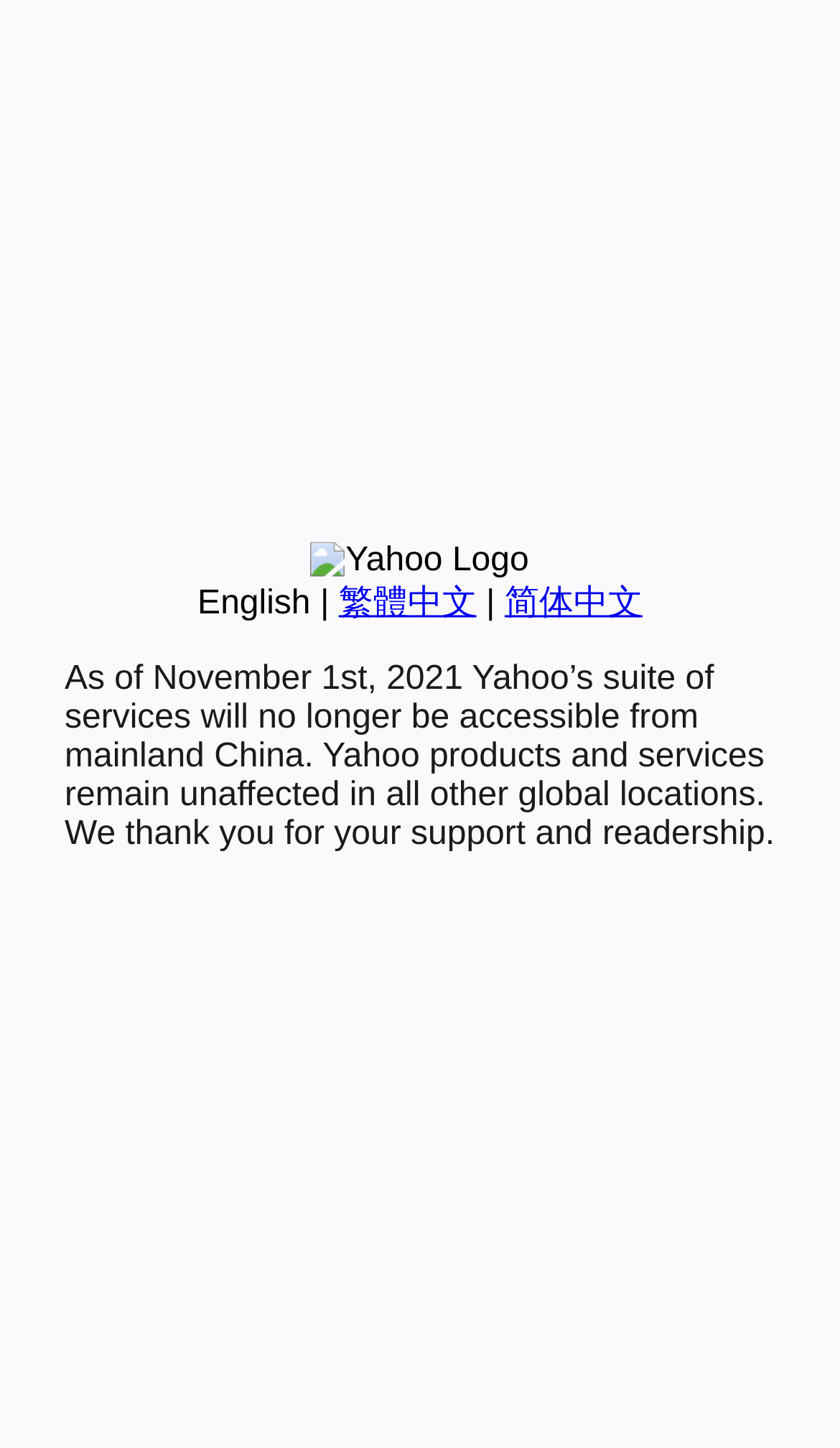Please provide the bounding box coordinate of the region that matches the element description: 简体中文. Coordinates should be in the format (top-left x, top-left y, bottom-right x, bottom-right y) and all values should be between 0 and 1.

[0.601, 0.404, 0.765, 0.429]